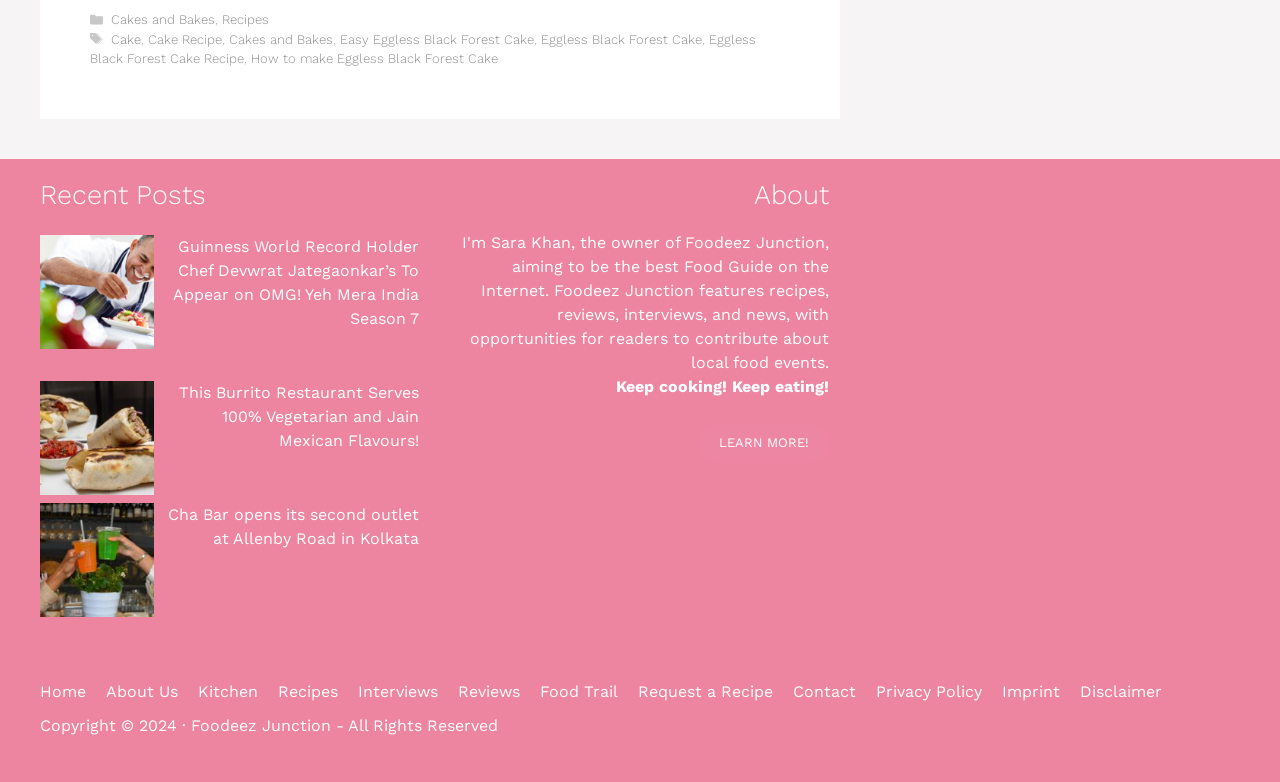What is the title of the section above the 'Recent Posts' links?
Please provide a single word or phrase as your answer based on the screenshot.

Site